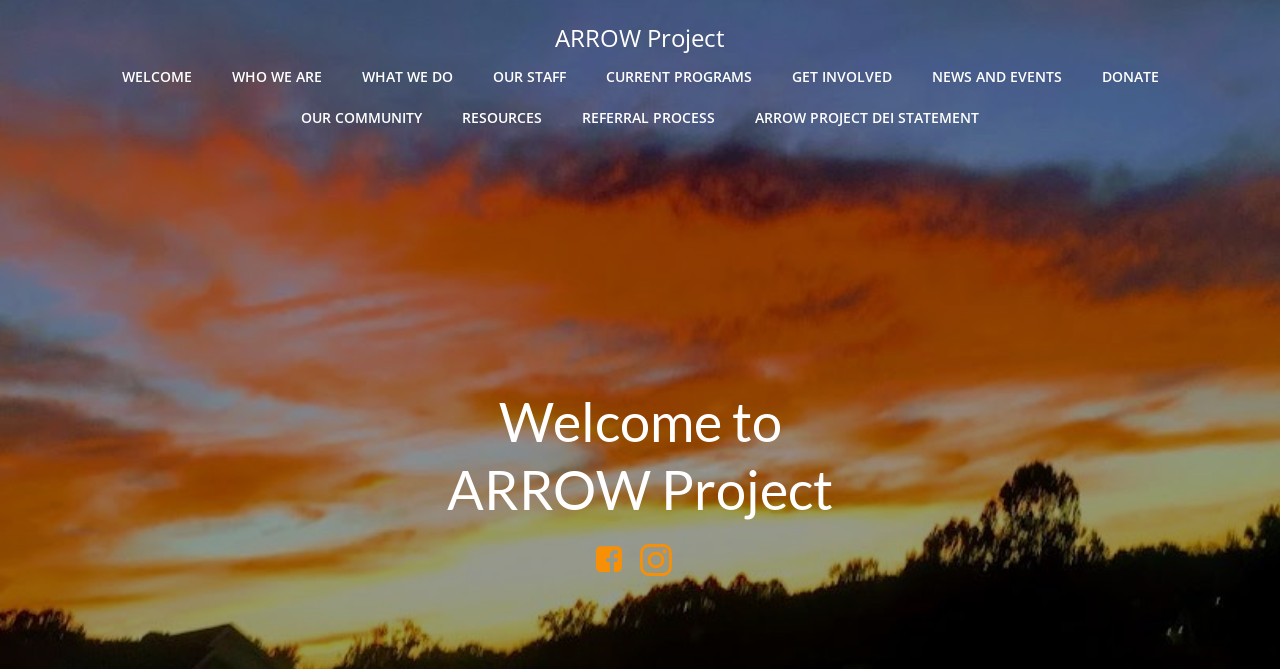Please specify the bounding box coordinates of the element that should be clicked to execute the given instruction: 'Click on WELCOME'. Ensure the coordinates are four float numbers between 0 and 1, expressed as [left, top, right, bottom].

[0.095, 0.099, 0.15, 0.13]